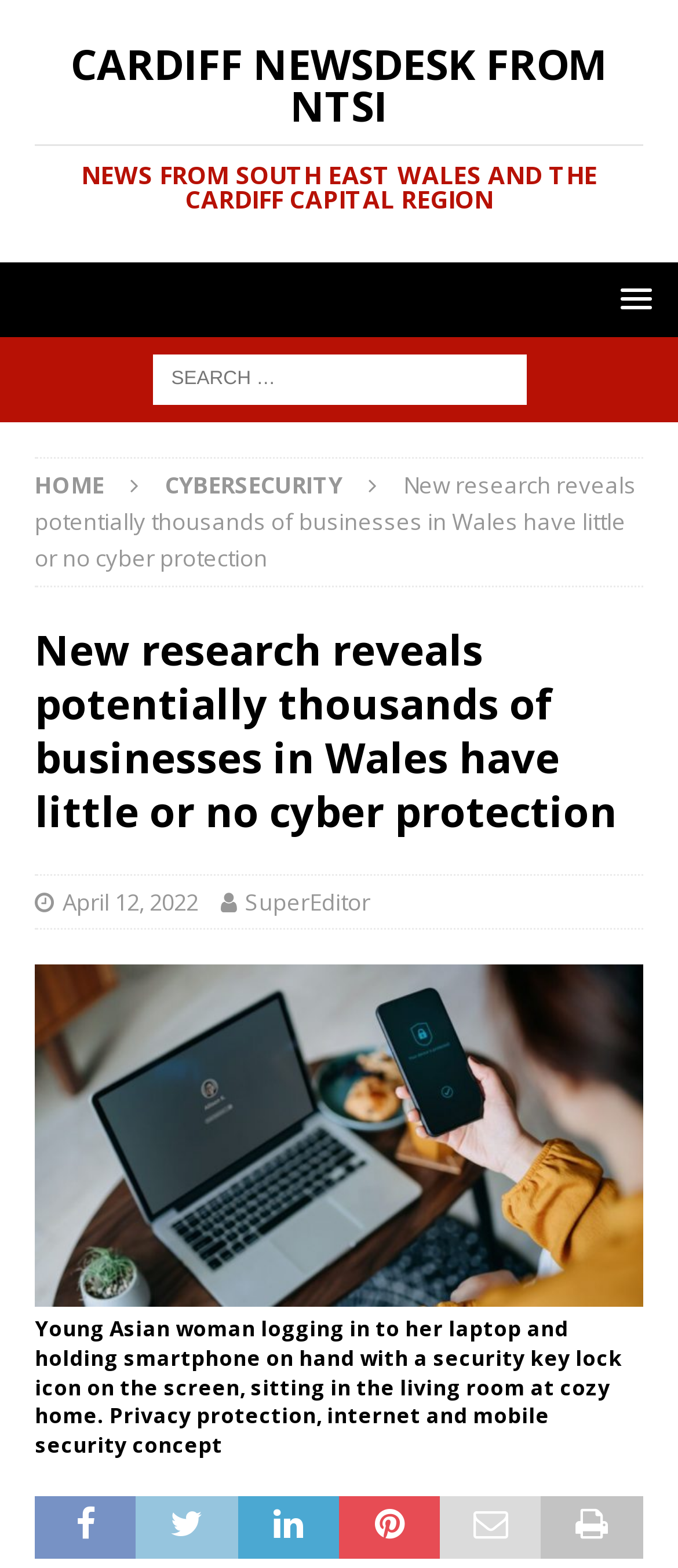Extract the main heading from the webpage content.

New research reveals potentially thousands of businesses in Wales have little or no cyber protection